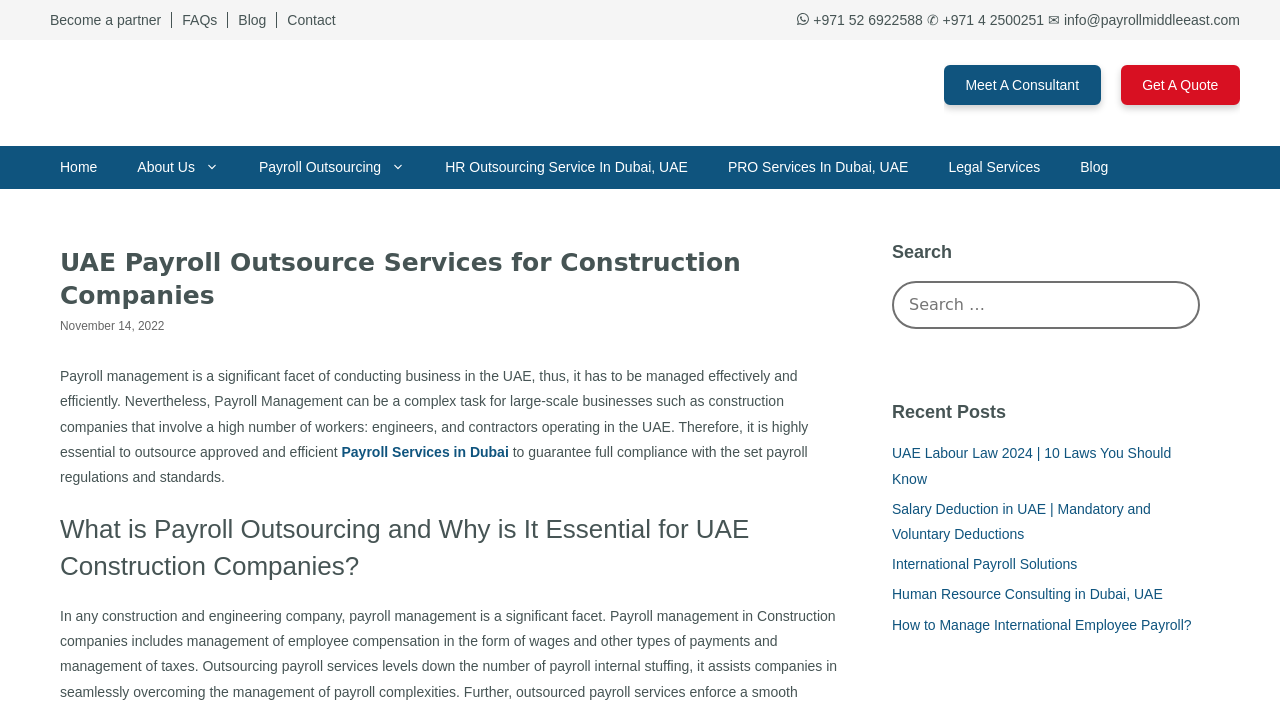Identify the bounding box coordinates necessary to click and complete the given instruction: "Search for something".

[0.697, 0.4, 0.938, 0.469]